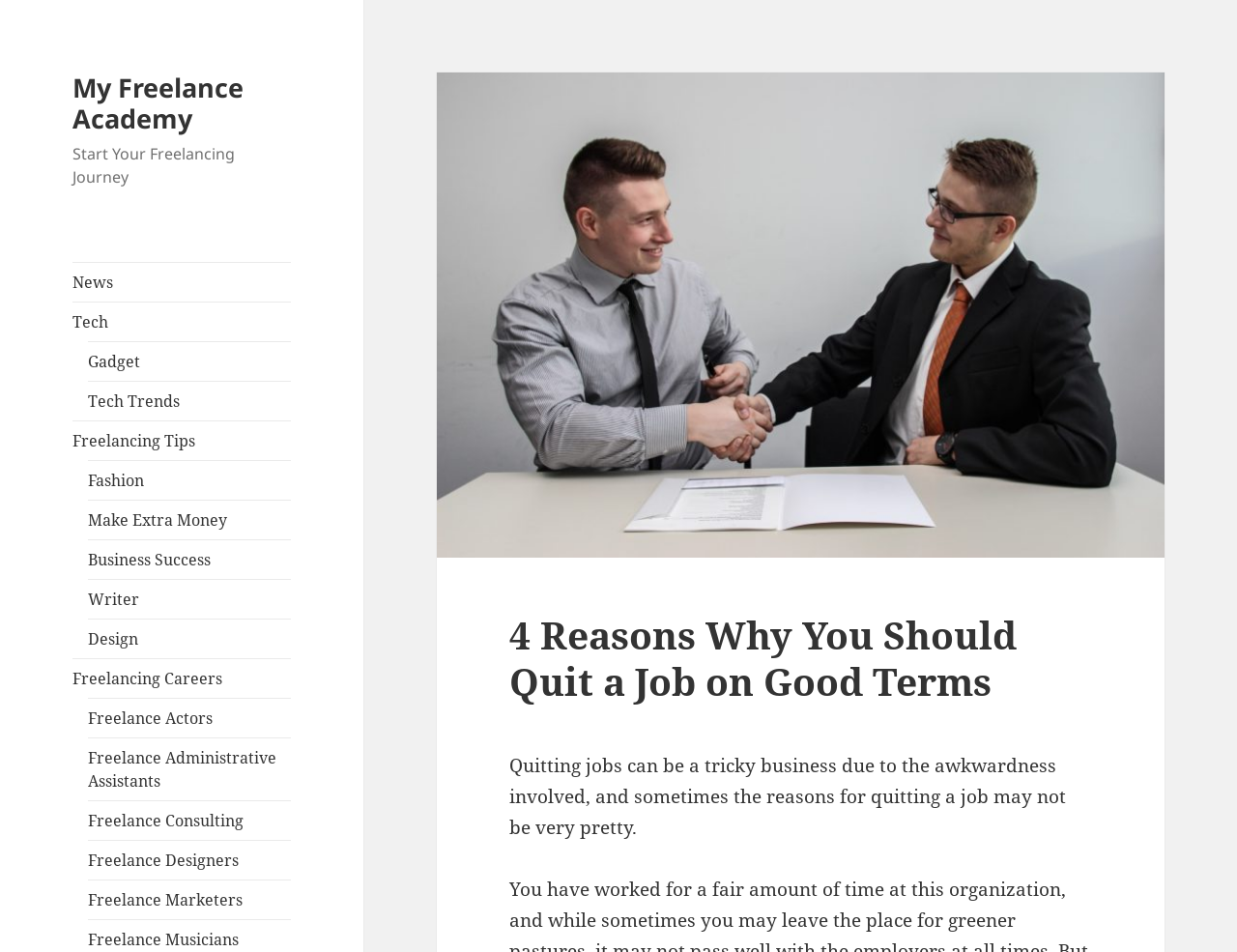Provide the bounding box coordinates of the area you need to click to execute the following instruction: "explore Freelance Designers".

[0.071, 0.883, 0.235, 0.923]